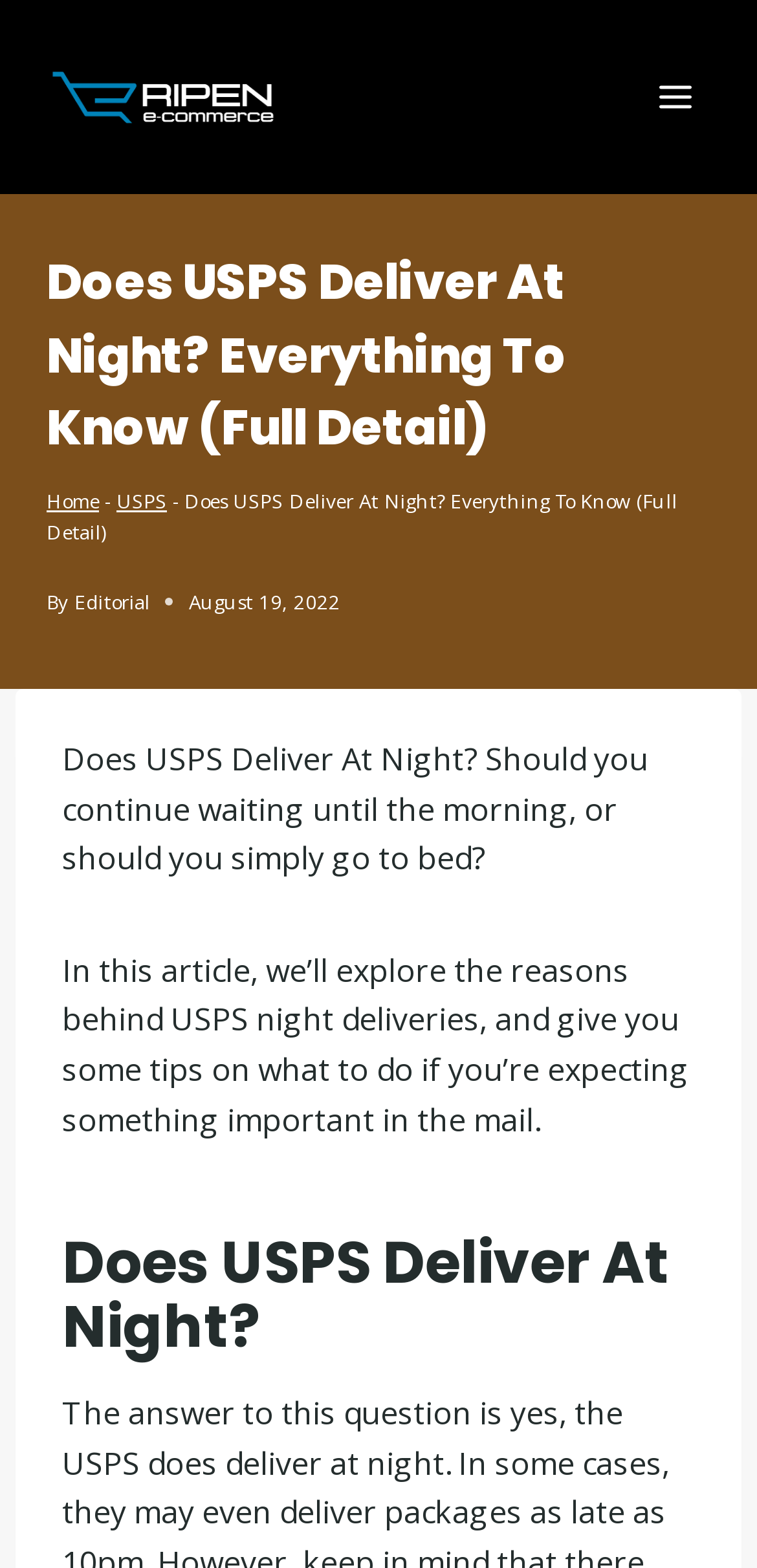Predict the bounding box of the UI element based on this description: "Toggle Menu".

[0.844, 0.043, 0.938, 0.081]